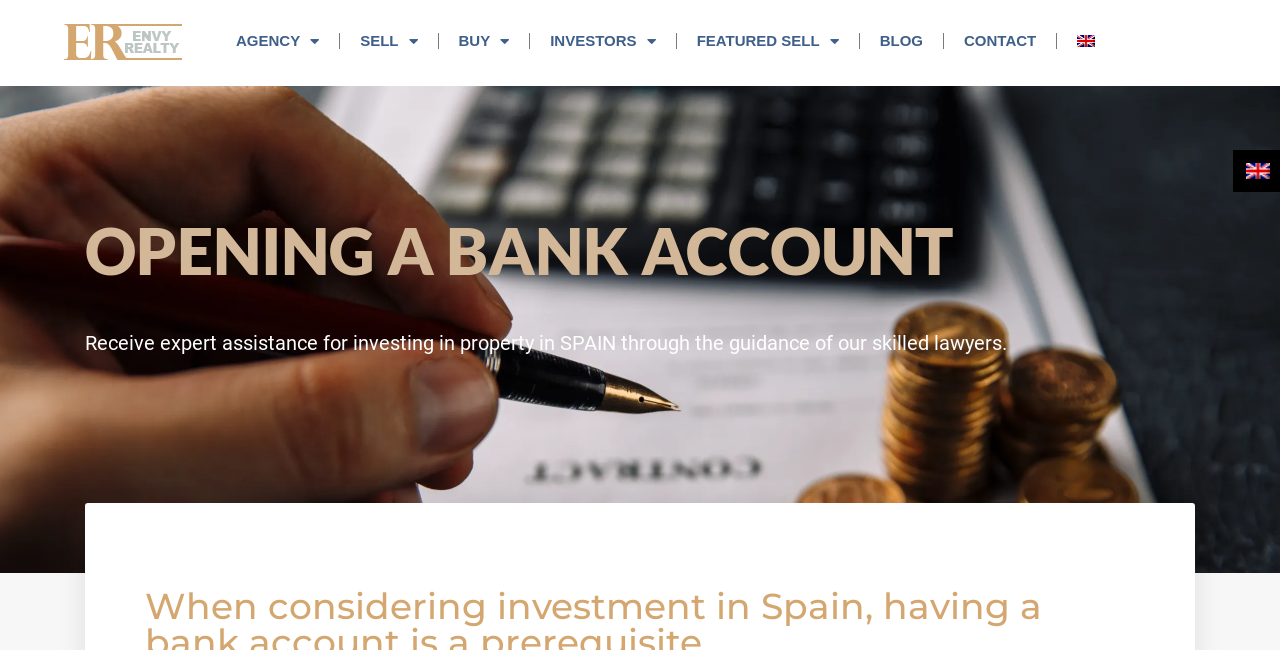Locate the bounding box coordinates of the area to click to fulfill this instruction: "view latest post Old Disappointments Revisited: JRR Tolkien’s Lord of the Rings, Volume 1 (SNES)". The bounding box should be presented as four float numbers between 0 and 1, in the order [left, top, right, bottom].

None